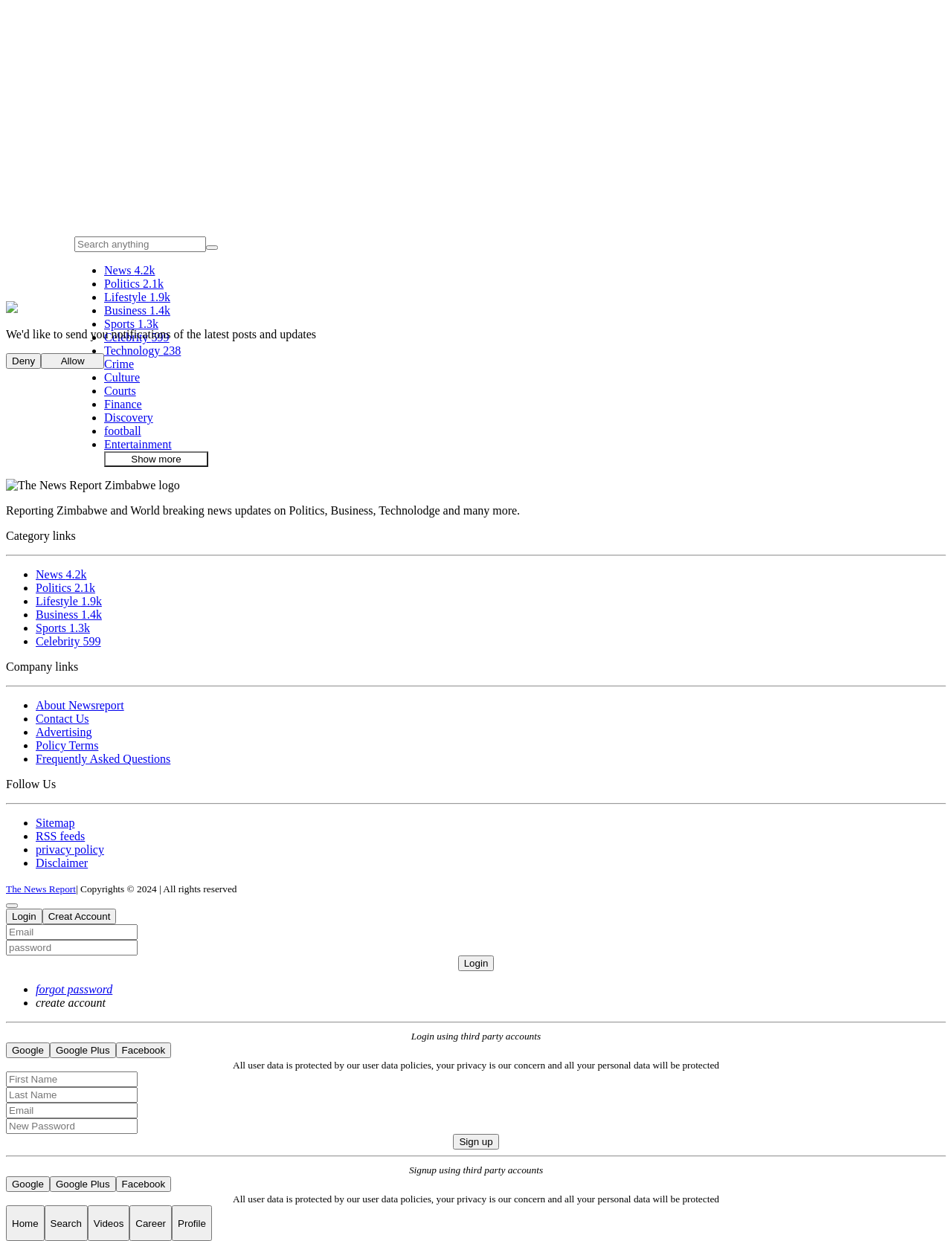Find the bounding box coordinates for the element described here: "name="password" placeholder="password"".

[0.006, 0.758, 0.145, 0.77]